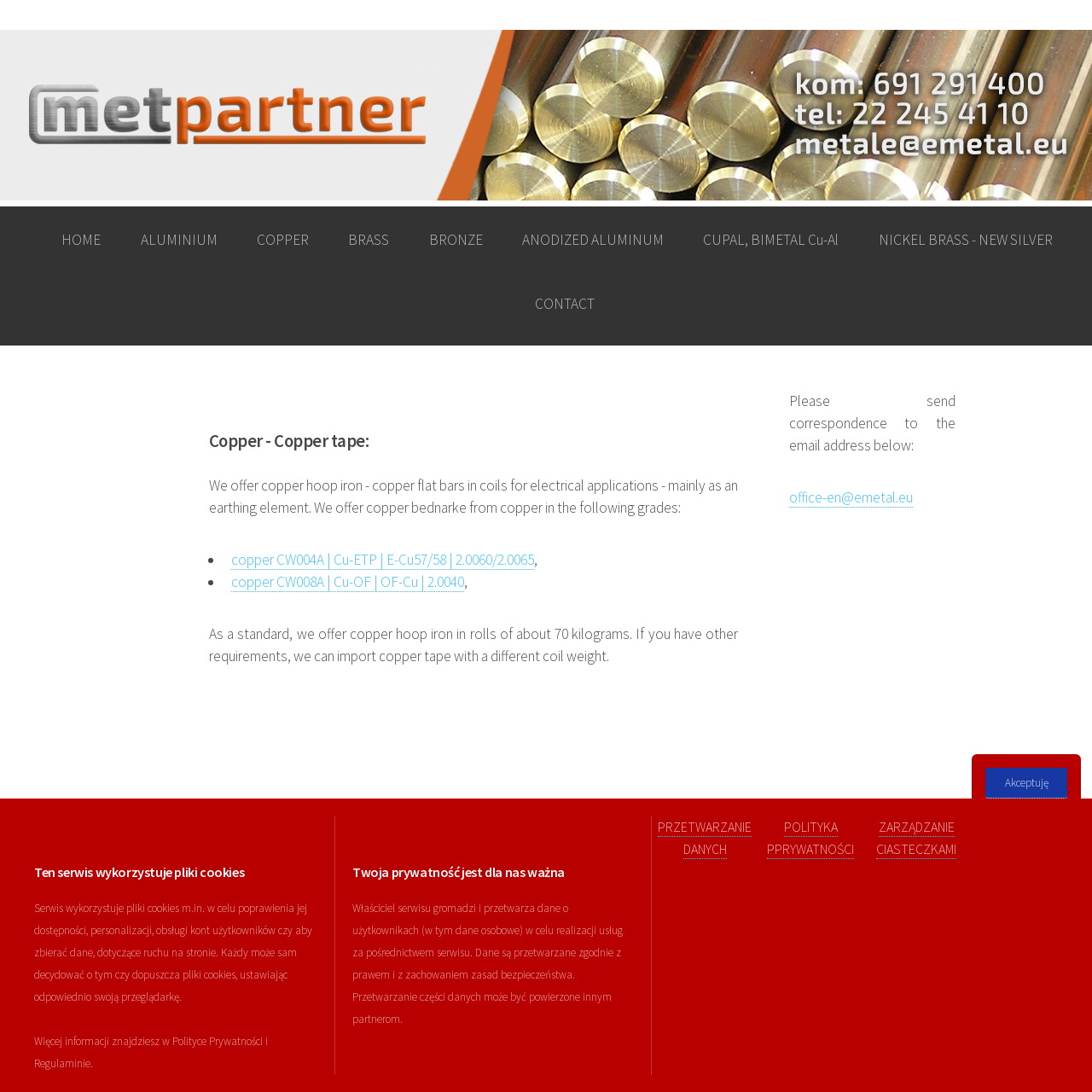Refer to the image and provide an in-depth answer to the question:
What is the standard coil weight of copper hoop iron?

According to the webpage, the standard coil weight of copper hoop iron is about 70 kilograms, but the website can import copper tape with a different coil weight if required.